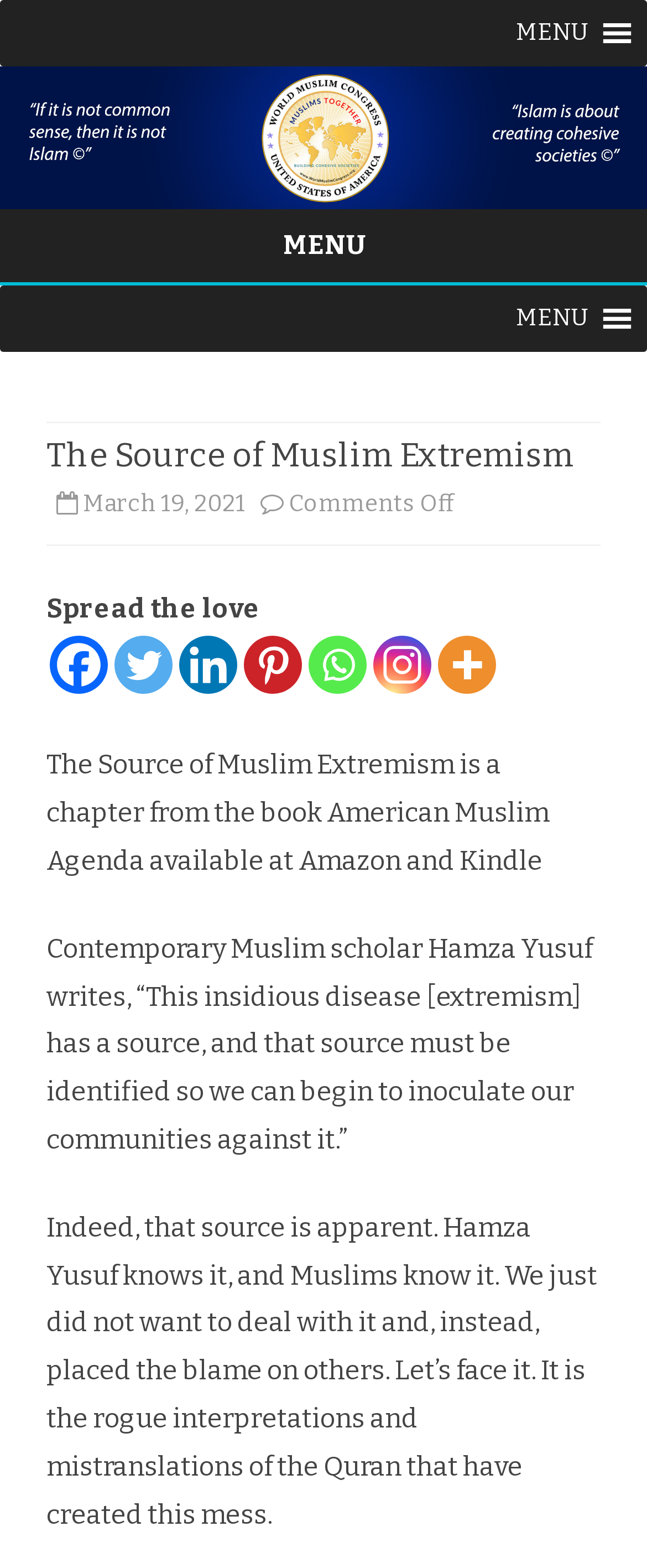Provide the bounding box coordinates in the format (top-left x, top-left y, bottom-right x, bottom-right y). All values are floating point numbers between 0 and 1. Determine the bounding box coordinate of the UI element described as: MENUMENU

[0.797, 0.0, 0.91, 0.042]